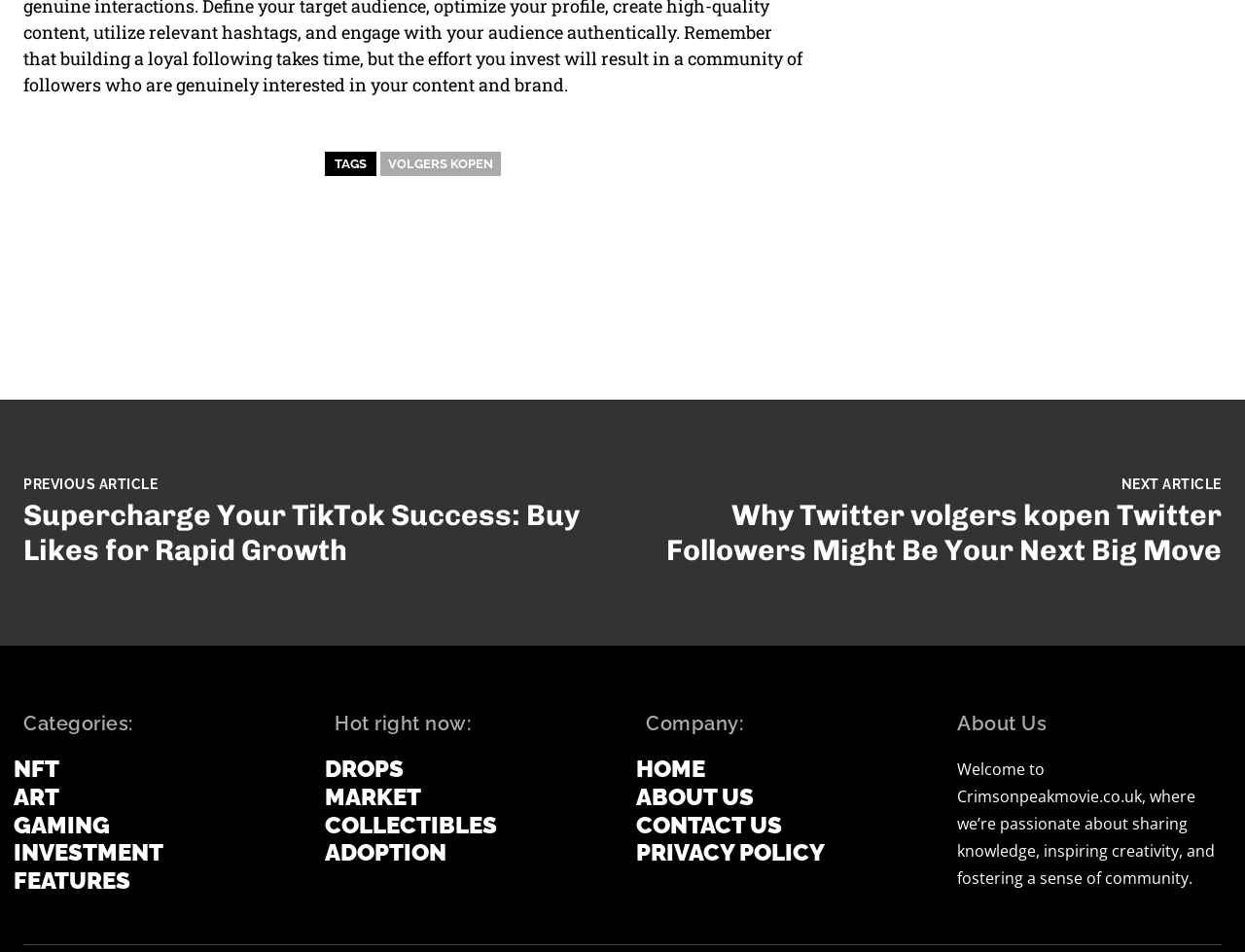Locate the bounding box coordinates of the element you need to click to accomplish the task described by this instruction: "Click on VOLGERS KOPEN".

[0.306, 0.159, 0.402, 0.185]